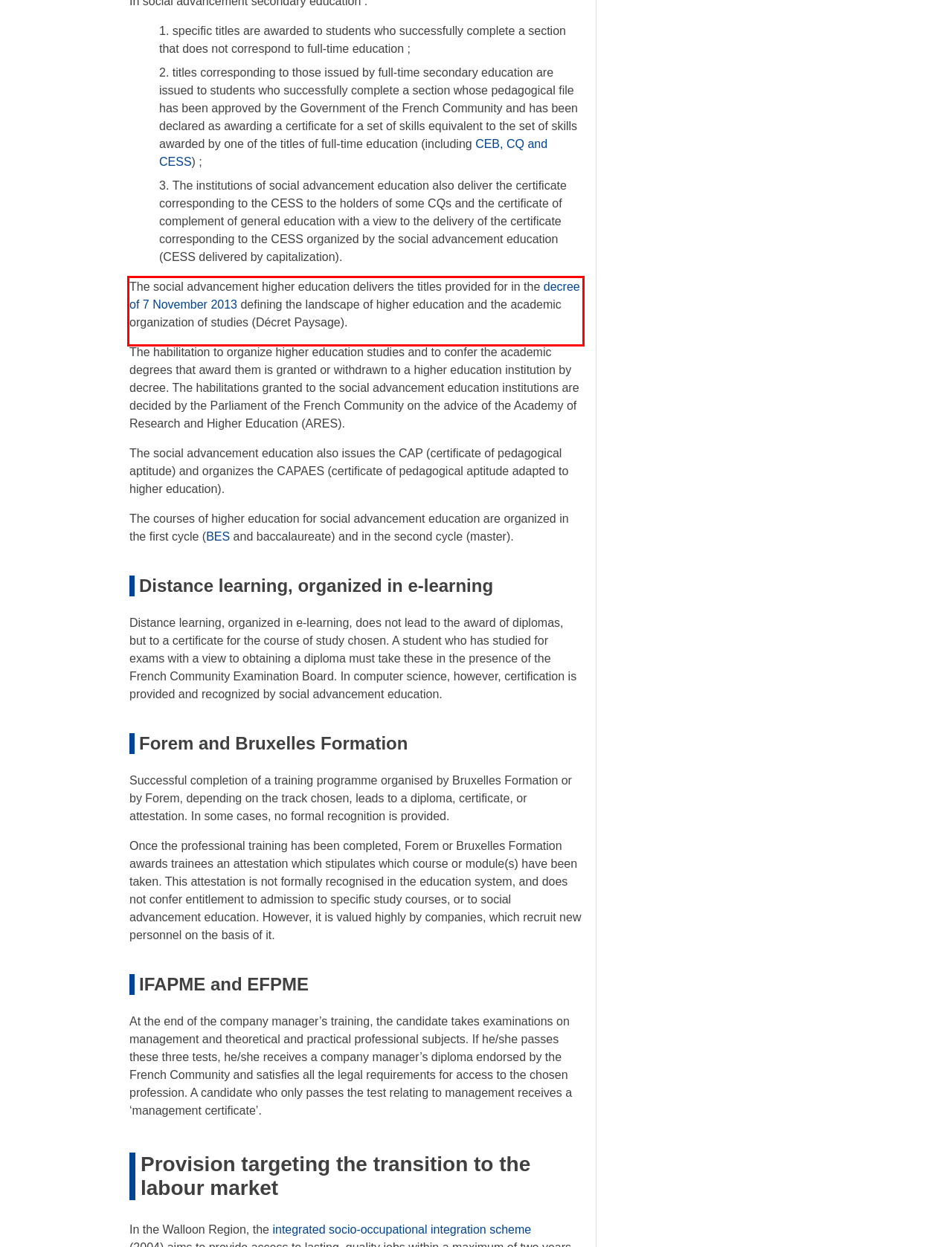You are given a screenshot showing a webpage with a red bounding box. Perform OCR to capture the text within the red bounding box.

The social advancement higher education delivers the titles provided for in the decree of 7 November 2013 defining the landscape of higher education and the academic organization of studies (Décret Paysage).